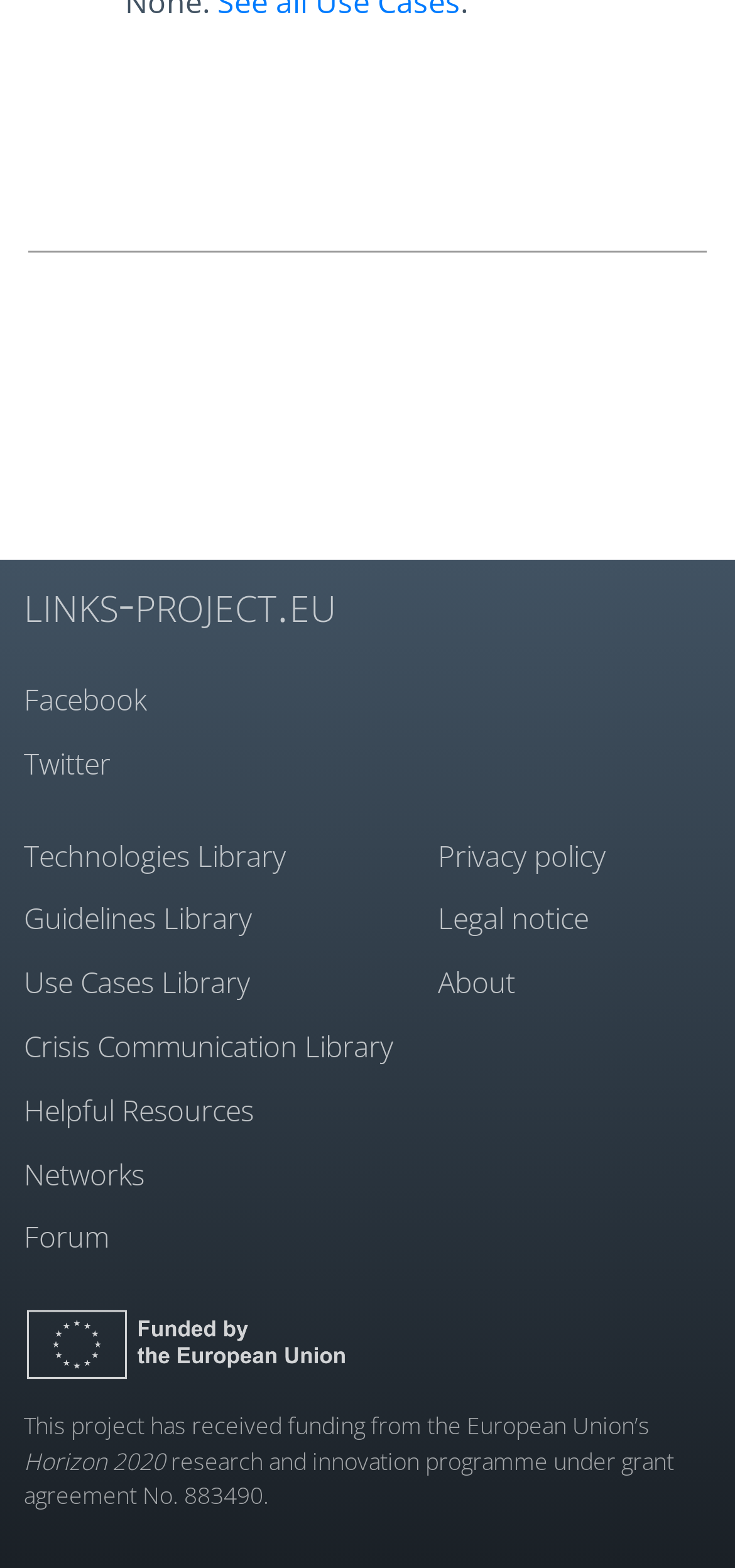Specify the bounding box coordinates of the area to click in order to execute this command: 'read Privacy policy'. The coordinates should consist of four float numbers ranging from 0 to 1, and should be formatted as [left, top, right, bottom].

[0.595, 0.532, 0.967, 0.56]